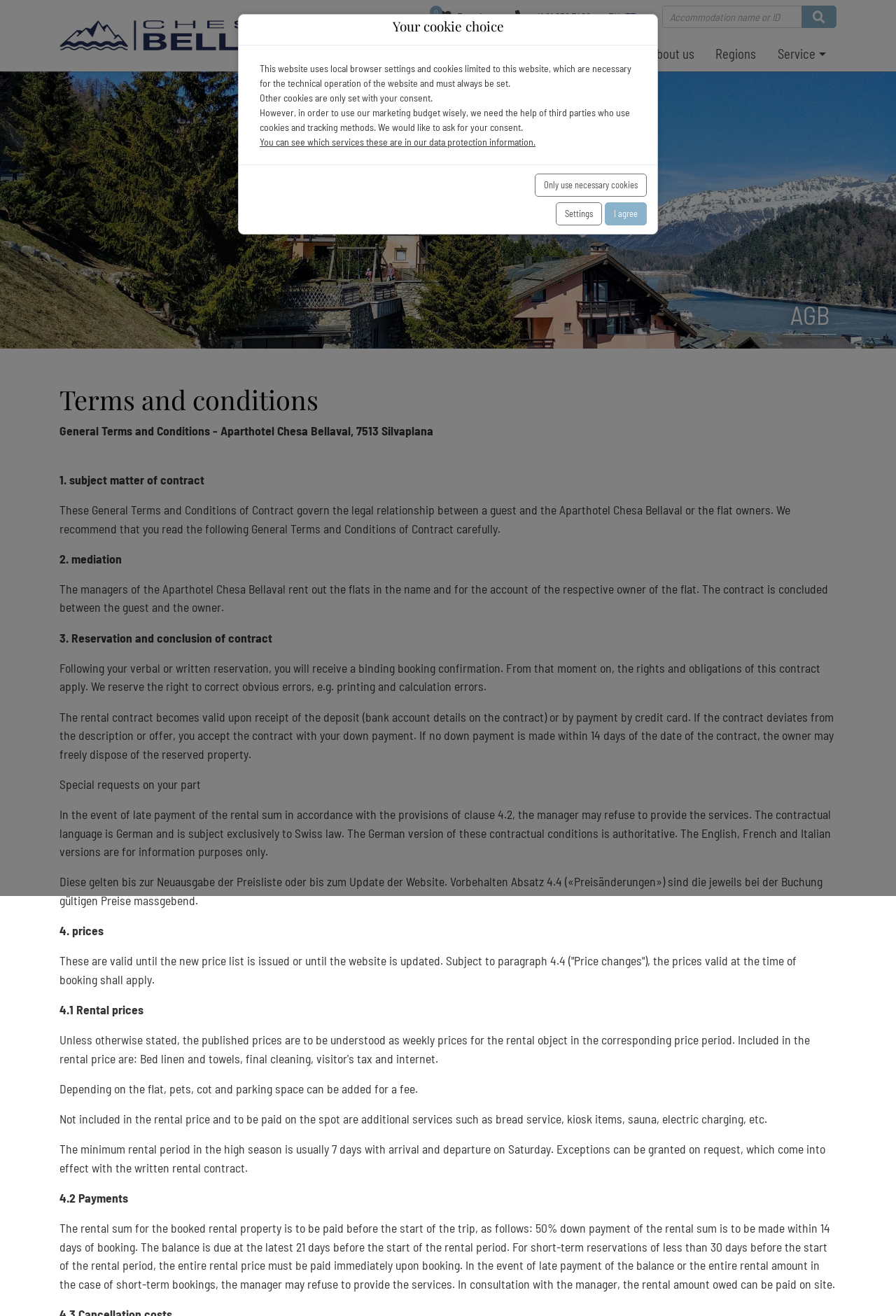Please identify the bounding box coordinates of the clickable area that will allow you to execute the instruction: "Click the logo".

[0.066, 0.021, 0.371, 0.033]